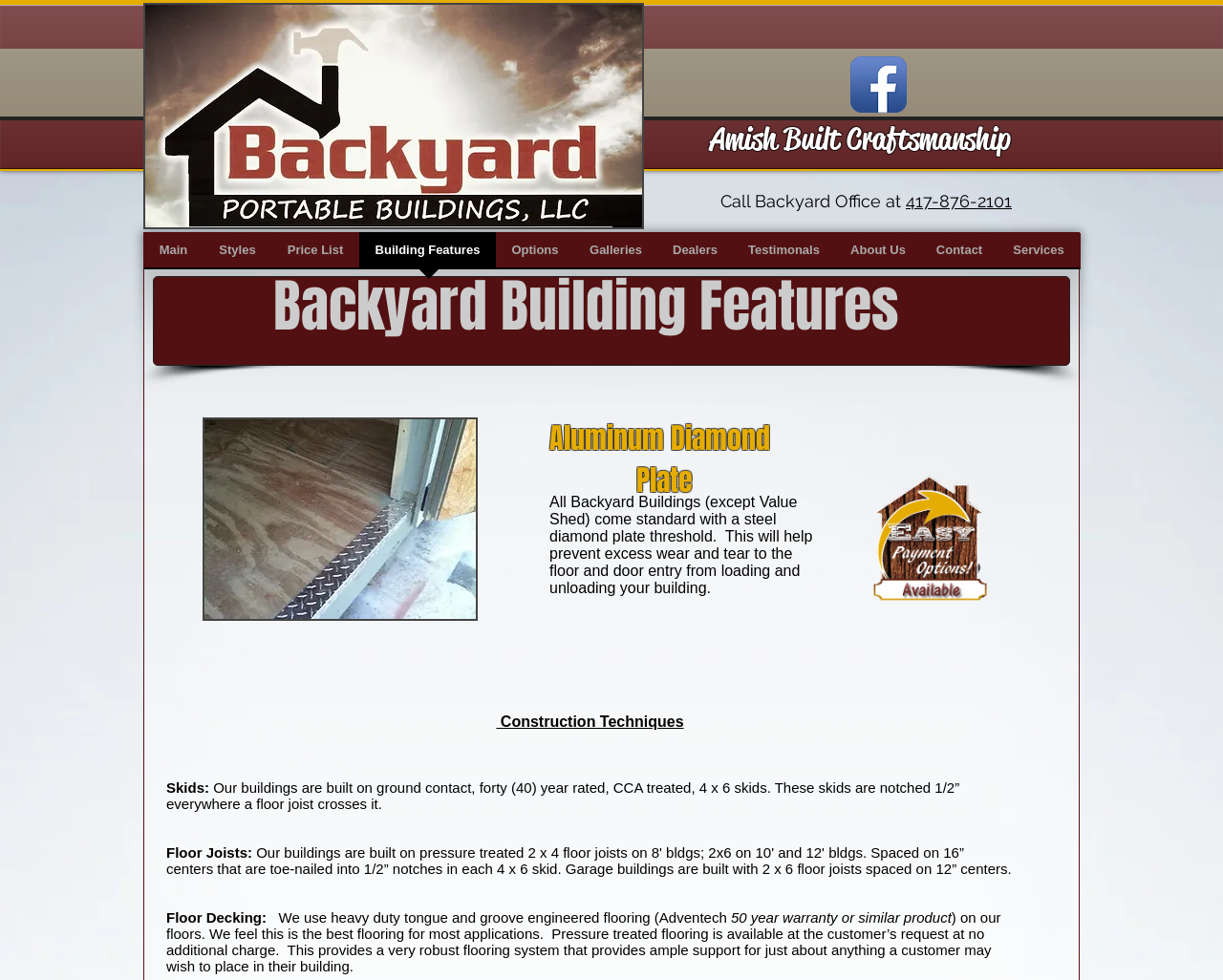Using the information in the image, give a detailed answer to the following question: What is the contact number for the Backyard Office?

The contact number for the Backyard Office is mentioned on the webpage as 417-876-2101, which is also a clickable link.